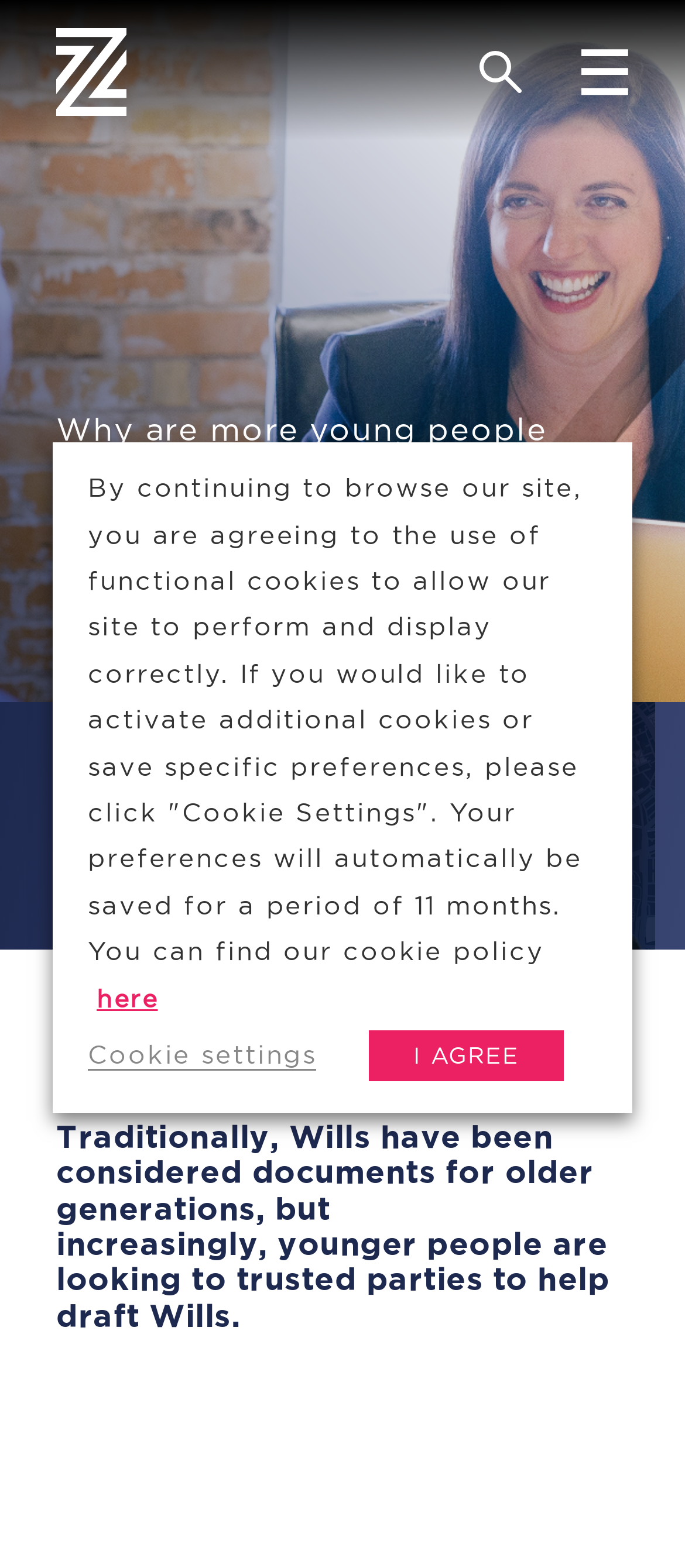Please answer the following question using a single word or phrase: 
What is the topic of the article?

Young people drafting Wills